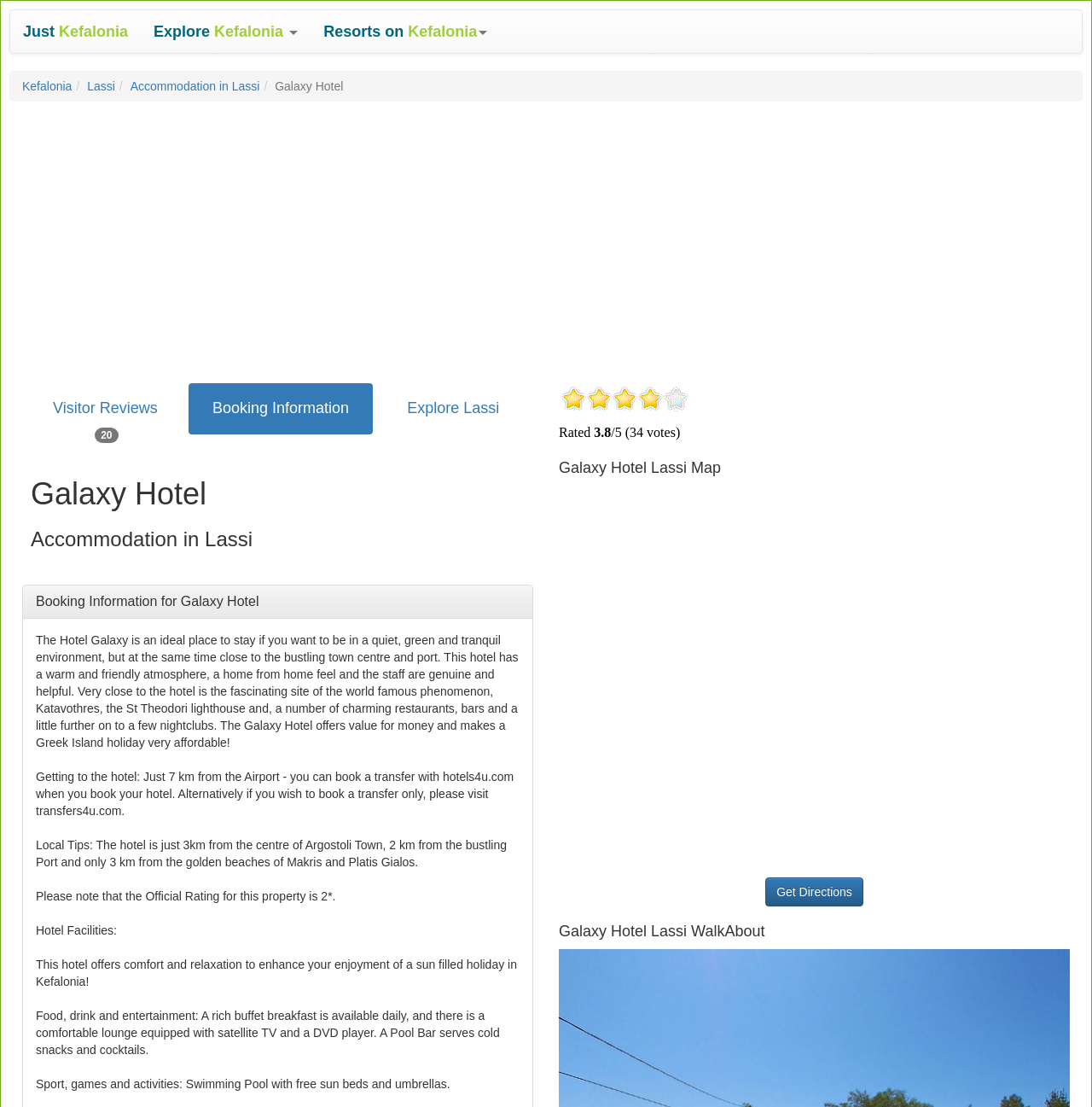What is the rating of the hotel?
Please answer the question with a detailed and comprehensive explanation.

The rating of the hotel can be found in the StaticText element with the text 'Please note that the Official Rating for this property is 2*.' at coordinates [0.033, 0.803, 0.307, 0.815].